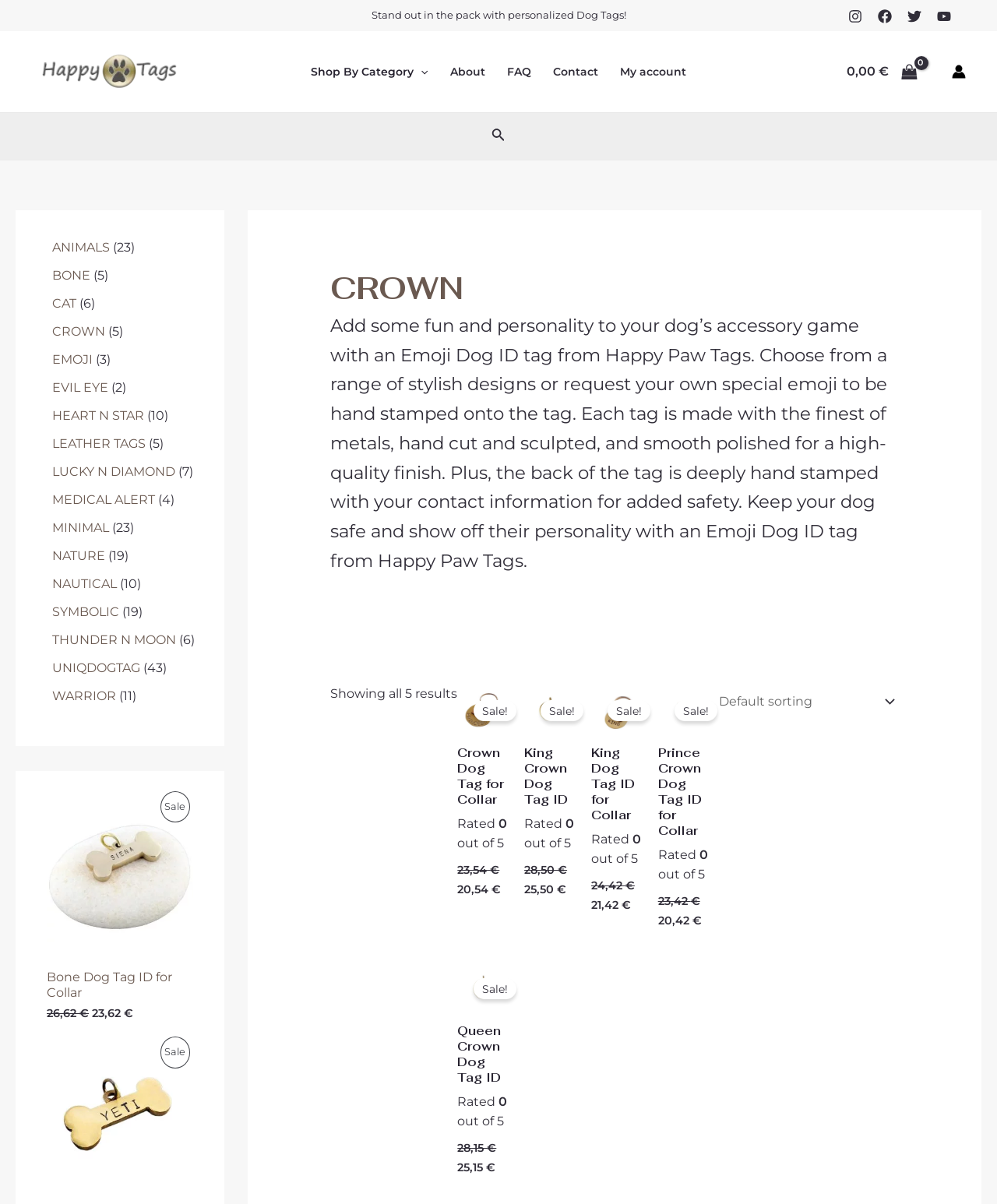Generate a comprehensive description of the webpage.

This webpage is about personalized dog tags from Happy Paw Tags. At the top, there is a heading that reads "CROWN Archives - Personalized Dog Tags - Happypawtags". Below this, there is a promotional text that encourages users to add fun and personality to their dog's accessory game with an Emoji Dog ID tag. 

On the top right, there are social media links to Instagram, Facebook, Twitter, and YouTube, each represented by an icon. Next to these links, there is a navigation menu with links to "Shop By Category", "About", "FAQ", "Contact", and "My account". 

Below the navigation menu, there is a search icon link and an account icon link. On the left side, there is a list of categories, including "ANIMALS", "BONE", "CAT", "CROWN", and many others, each with a number of products listed next to it. 

In the main content area, there are product listings, including "Product On Sale Bone Dog Tag in brass Bone Dog Tag ID for Collar" and "princess crown dog tag ID". Each product listing has an image, a description, and pricing information. There is also a combobox to sort the products by order. 

At the very top, there is a static text that reads "Stand out in the pack with personalized Dog Tags!".